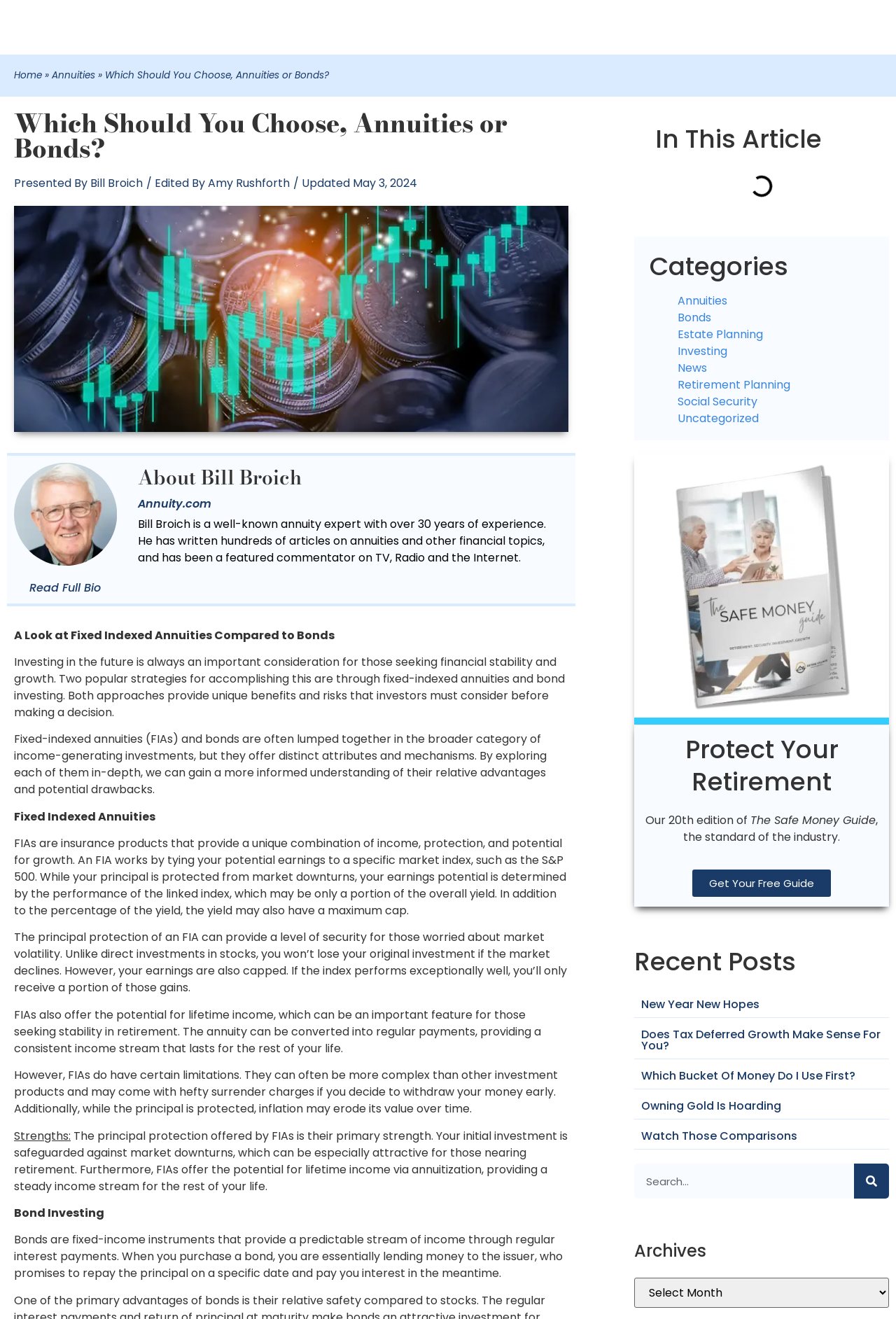Find the bounding box coordinates of the element to click in order to complete this instruction: "Subscribe to LSLL". The bounding box coordinates must be four float numbers between 0 and 1, denoted as [left, top, right, bottom].

None